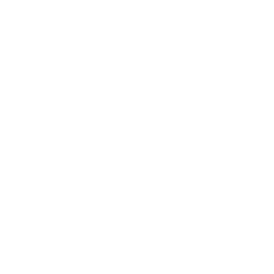What is the warranty period for the Staging 101 product line?
Please provide a comprehensive and detailed answer to the question.

According to the caption, the Staging 101 product line, which includes the Evostage pleated black stage skirts, is backed by a 5-year warranty, providing added assurance to customers.